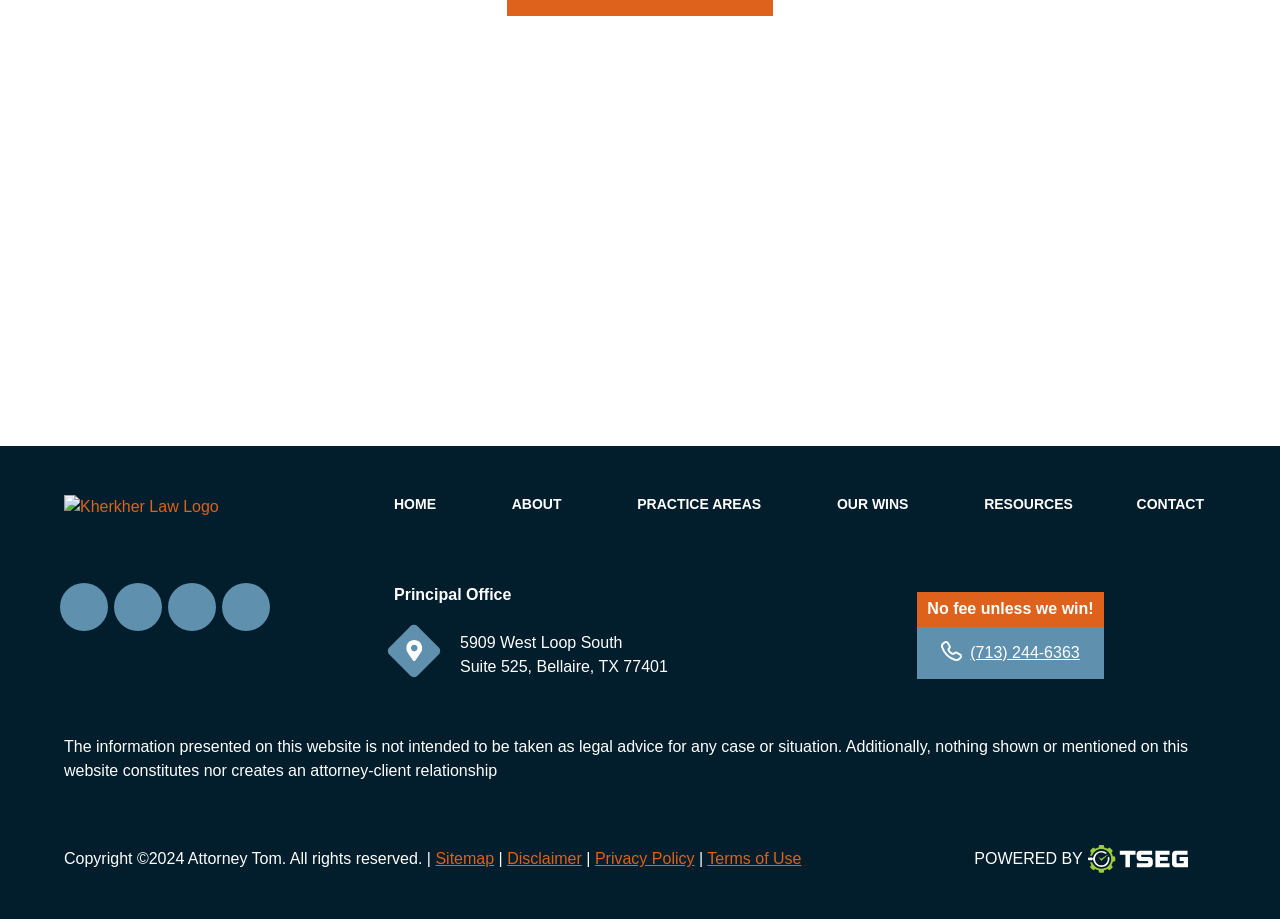Identify the coordinates of the bounding box for the element that must be clicked to accomplish the instruction: "Click the Kherkher Law Logo".

[0.05, 0.538, 0.229, 0.565]